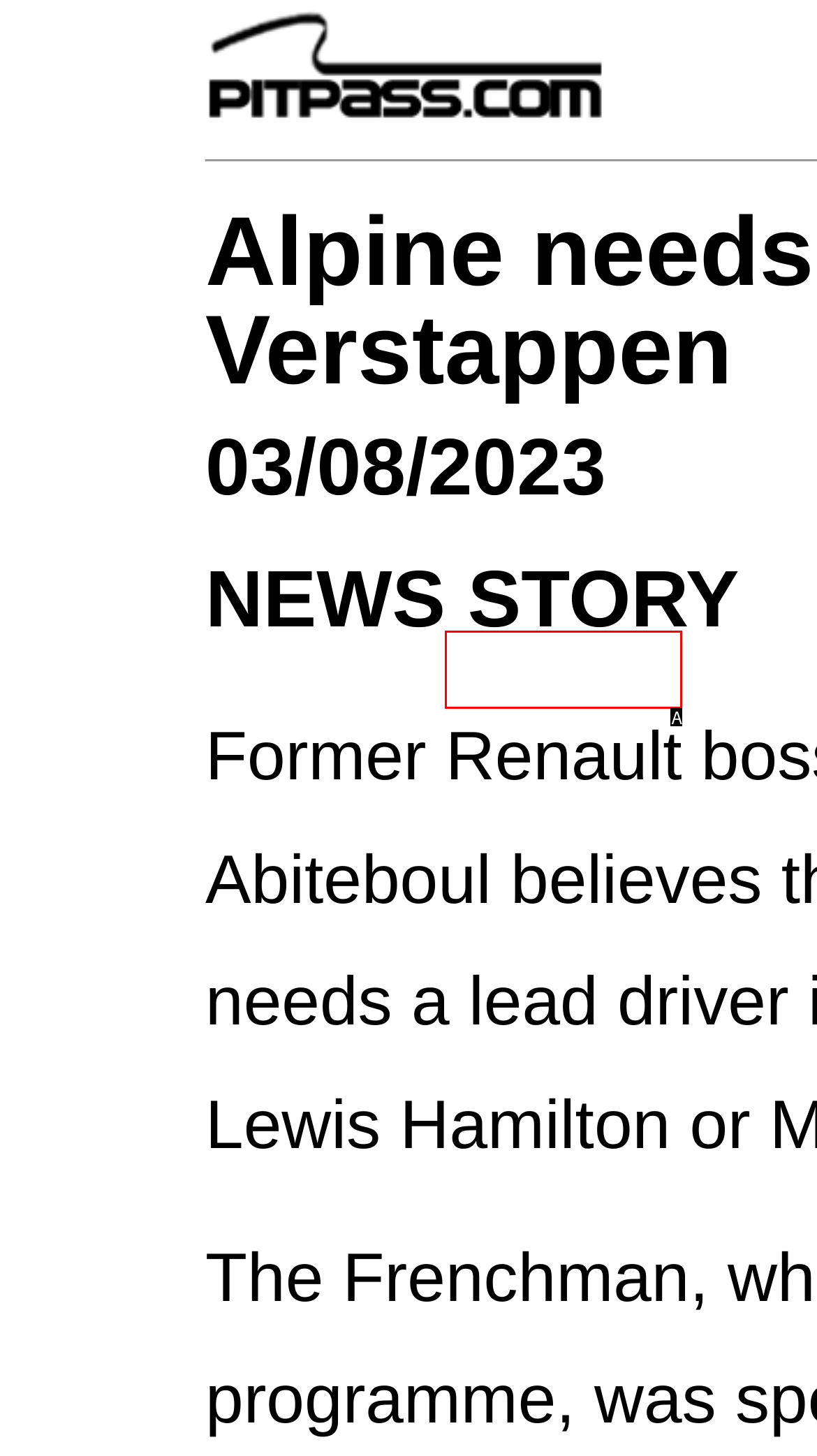Given the description: Our Practice, choose the HTML element that matches it. Indicate your answer with the letter of the option.

None